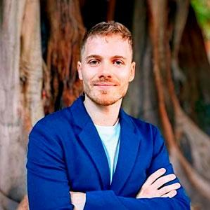What is the academic focus of Álvaro Fernández-Gallardo Romero?
Please respond to the question with a detailed and thorough explanation.

According to the caption, Álvaro Fernández-Gallardo Romero is a PhD candidate whose academic focus includes applied macroeconomics and macro-finance, which indicates that his research area is related to these fields.